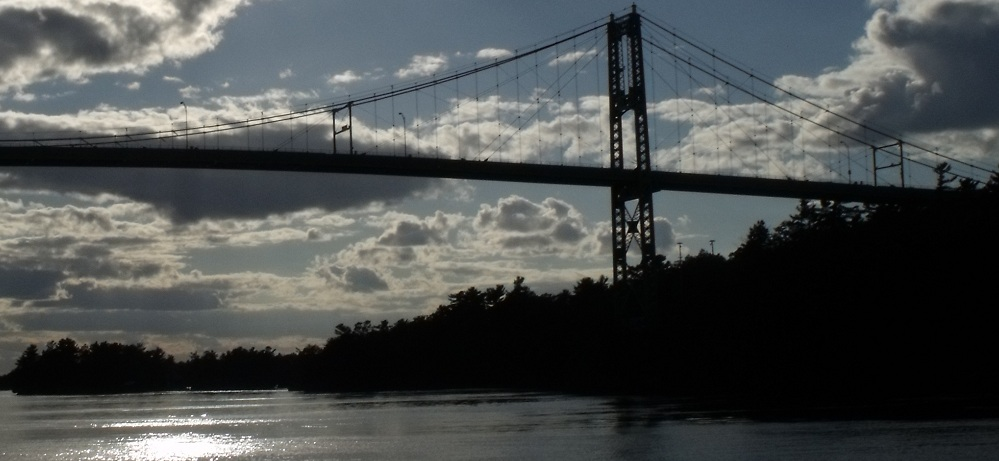Explain the image thoroughly, mentioning every notable detail.

The image captures a stunning view of the bridge spanning the St. Lawrence River, silhouetted against a dramatic sky filled with clouds. As the sun sets, its light glimmers on the surface of the water, creating a shimmering effect. The bridge, with its towering structure and intricate cables, stands out prominently against the backdrop of nature, while trees line the riverbank, enhancing the serene atmosphere. This picturesque scene evokes a sense of tranquility as it showcases the beauty of both architecture and the natural environment.